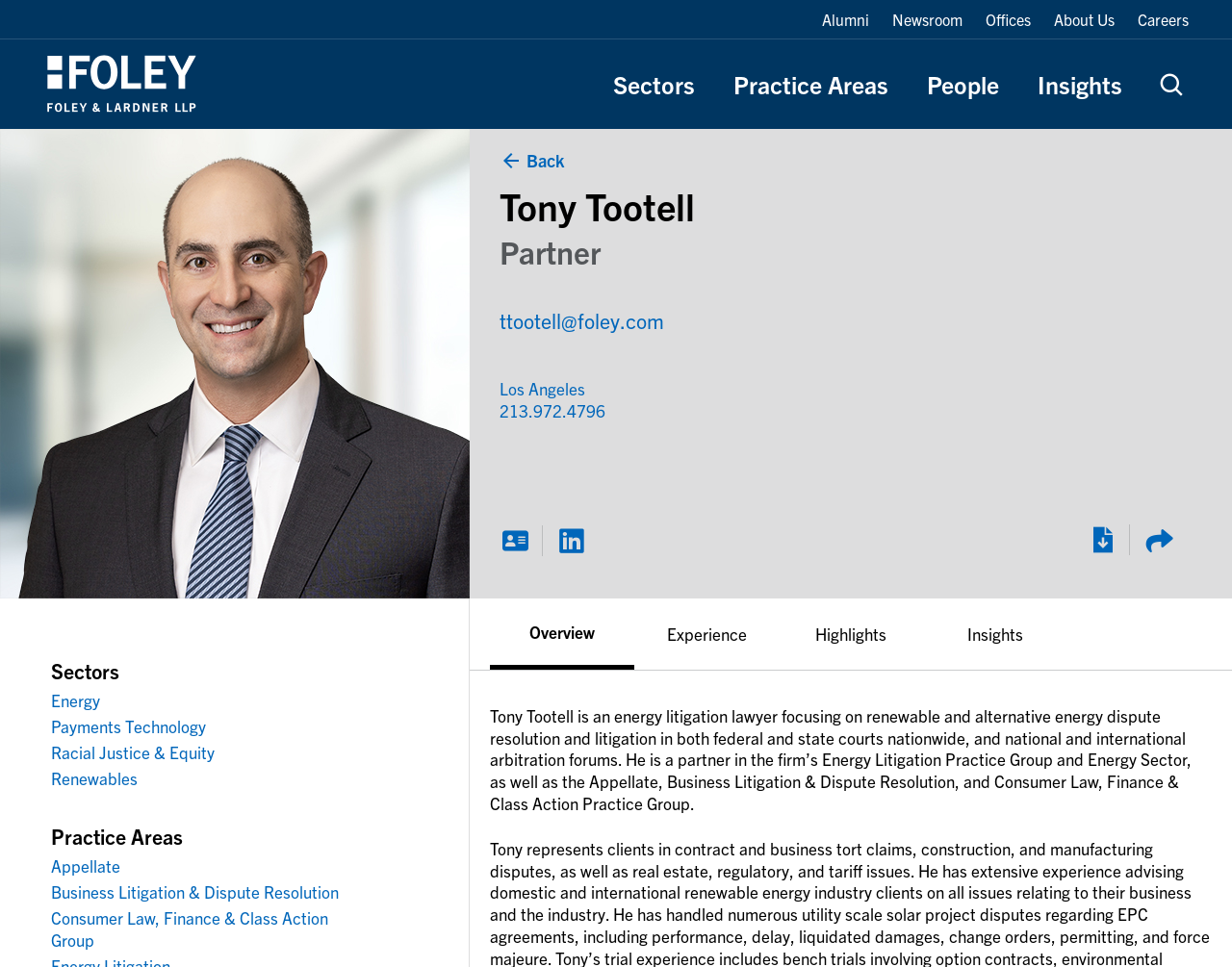Identify the bounding box coordinates of the clickable region to carry out the given instruction: "Go to the Energy sector page".

[0.041, 0.713, 0.279, 0.736]